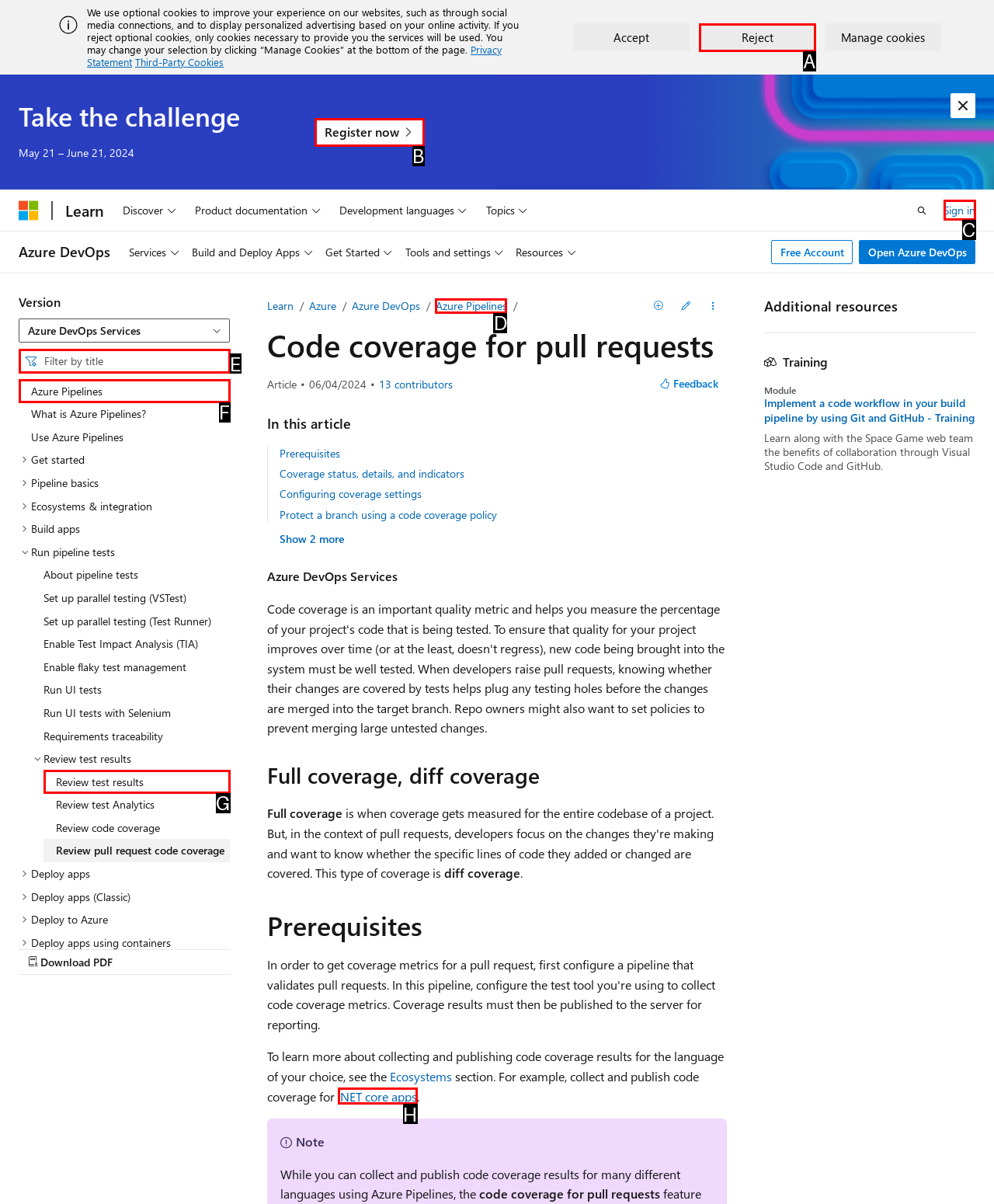What option should you select to complete this task: Click the 'Azure Pipelines' link? Indicate your answer by providing the letter only.

D